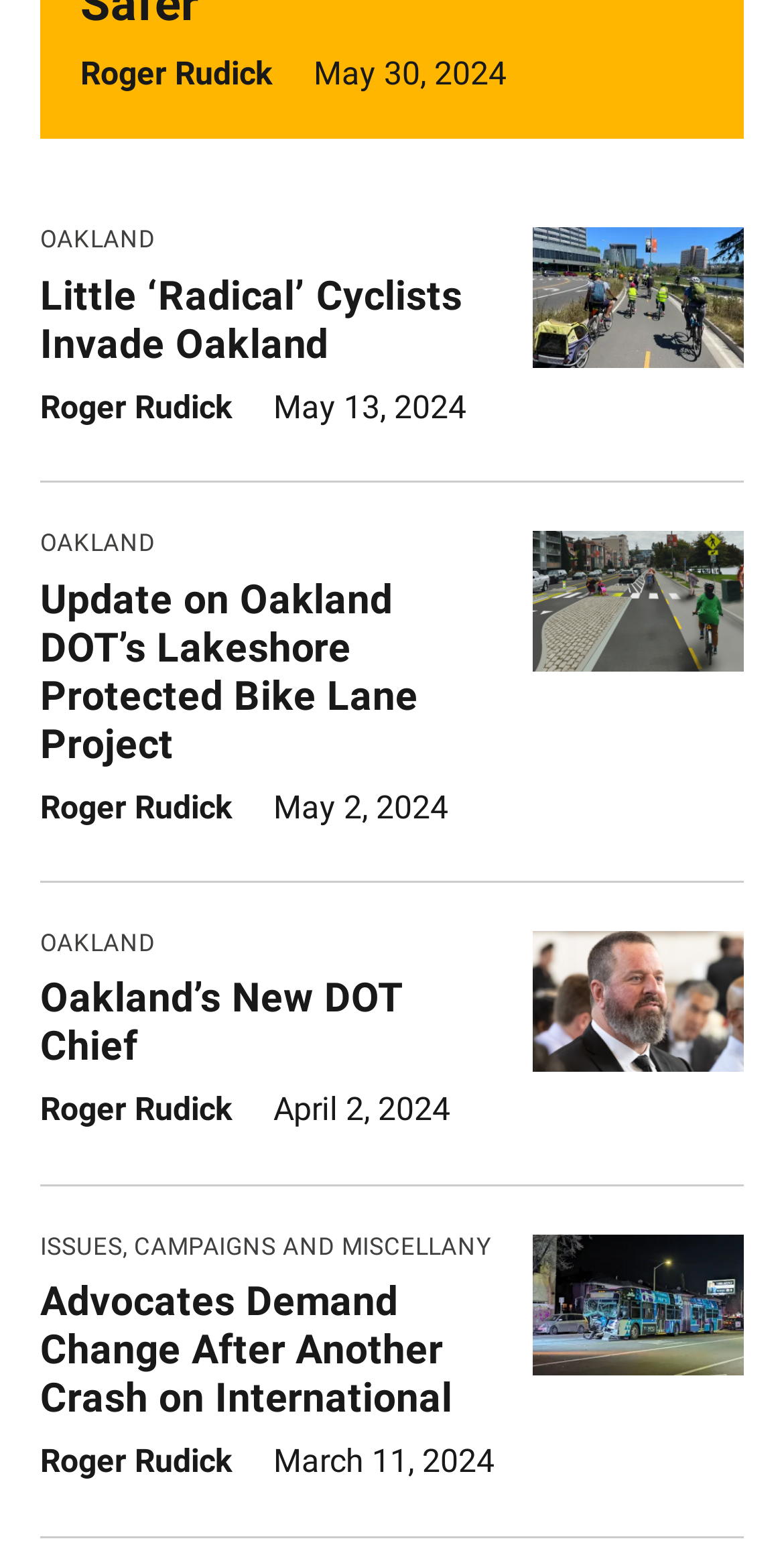Please identify the bounding box coordinates of the area that needs to be clicked to fulfill the following instruction: "read the article about Oakland DOT’s Lakeshore Protected Bike Lane Project."

[0.051, 0.371, 0.638, 0.506]